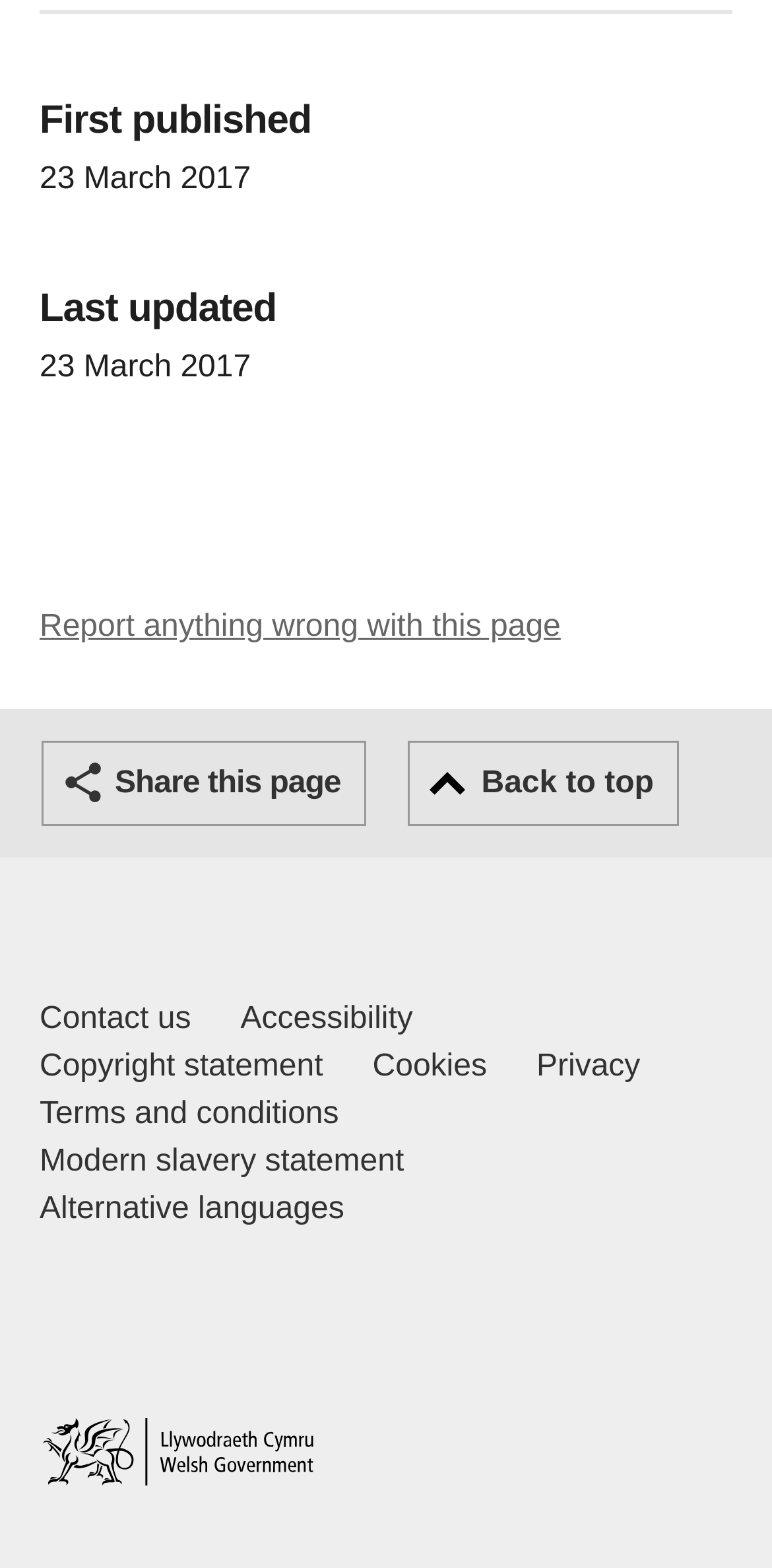Determine the bounding box coordinates of the clickable element to achieve the following action: 'Go to home page'. Provide the coordinates as four float values between 0 and 1, formatted as [left, top, right, bottom].

[0.051, 0.904, 0.41, 0.947]